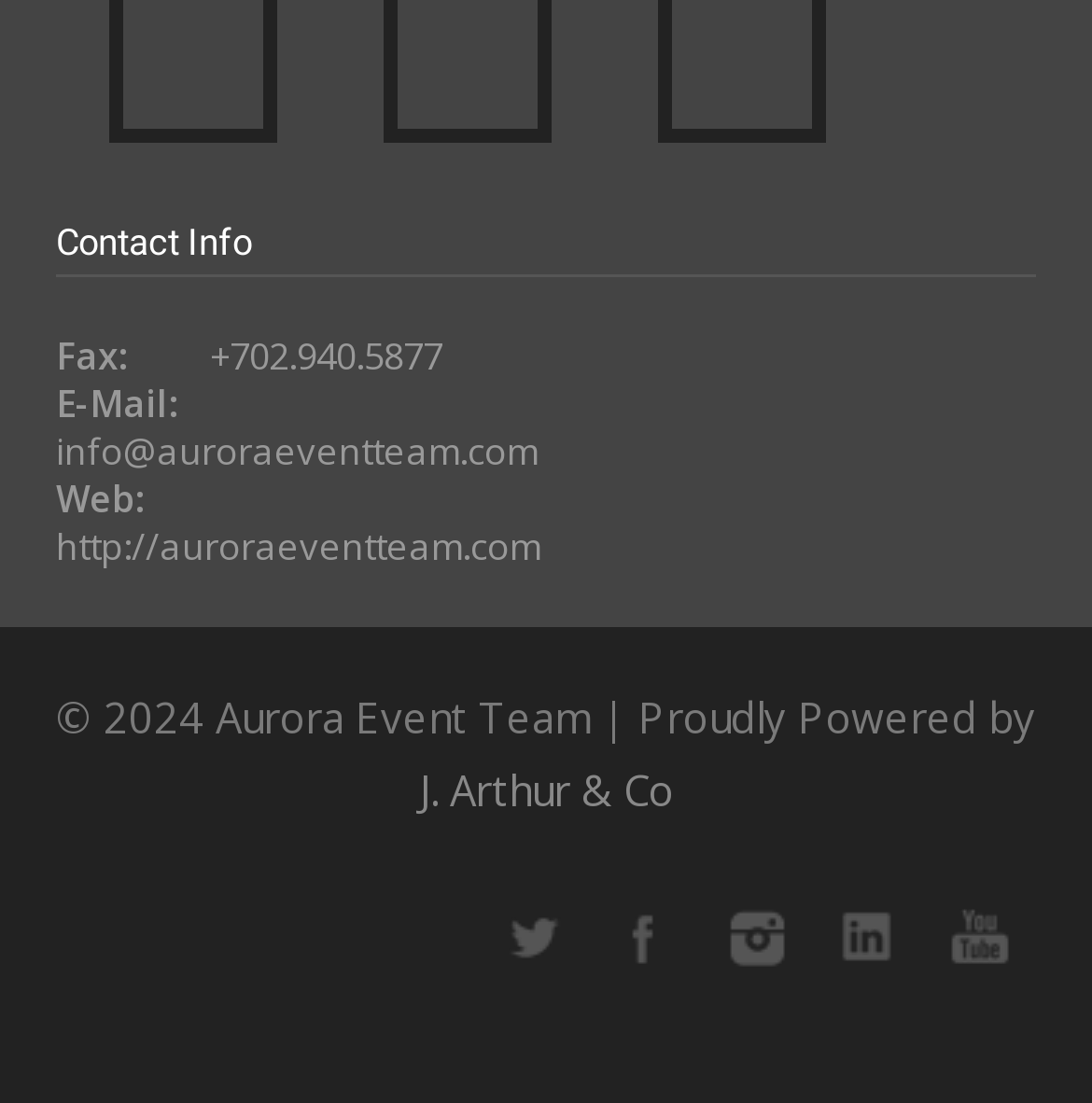What is the fax number?
Using the visual information from the image, give a one-word or short-phrase answer.

+702.940.5877